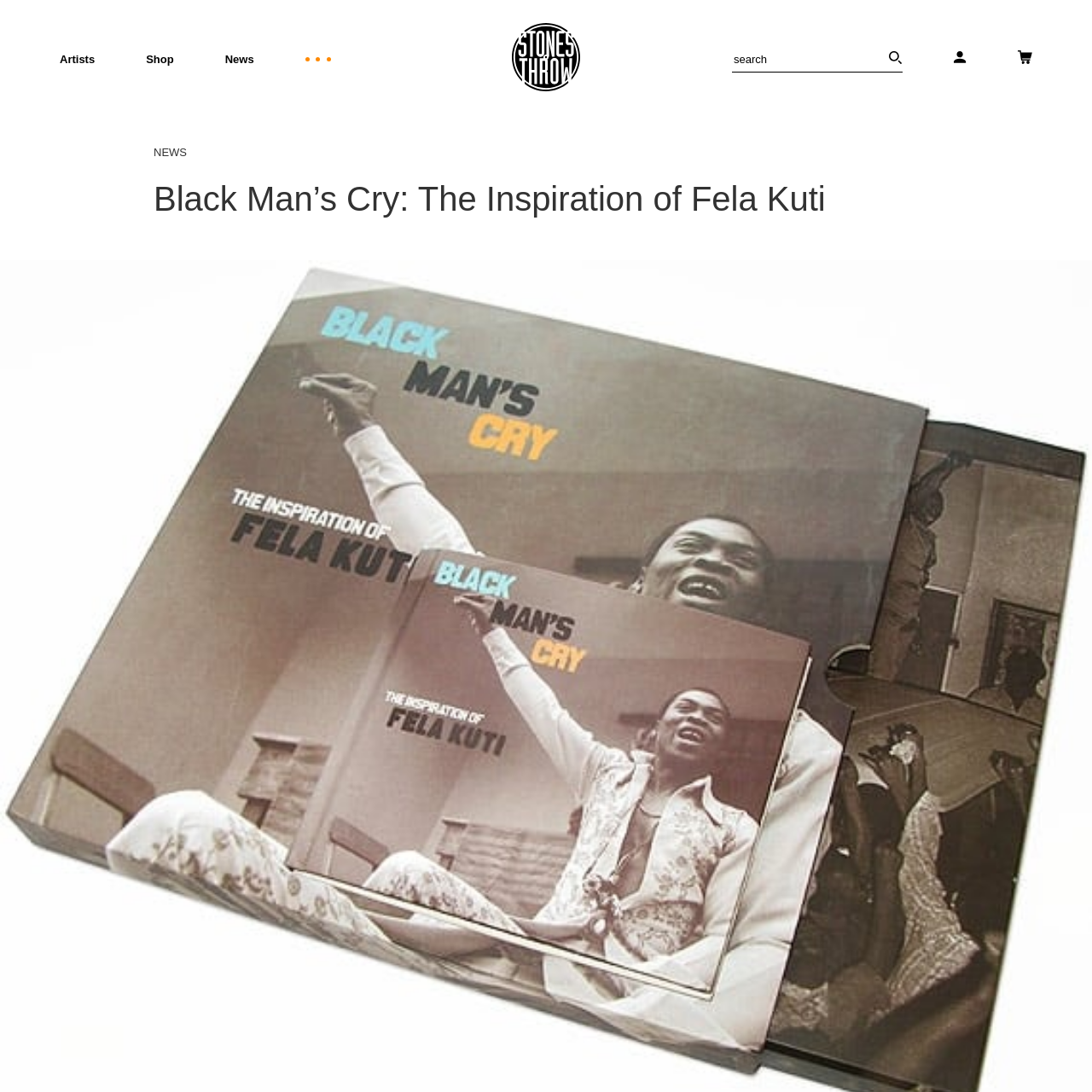Give an extensive and precise description of the webpage.

The webpage is about "Black Man's Cry: The Inspiration of Fela Kuti" on Stones Throw Records. At the top, there are three links: "Artists", "Shop", and "News", aligned horizontally. Below these links, there is a search box with a placeholder text "search". 

To the left of the search box, there is a large image that spans the entire height of the page. Below the search box, there are several links to artists, including Jonti, Kiefer, Knxwledge, and others, each accompanied by a small image. These links and images are stacked vertically, filling the majority of the page.

On the right side of the page, near the top, there are three small images aligned vertically. Below these images, there is a heading that reads "Black Man's Cry: The Inspiration of Fela Kuti". Below the heading, there is a static text "NEWS".